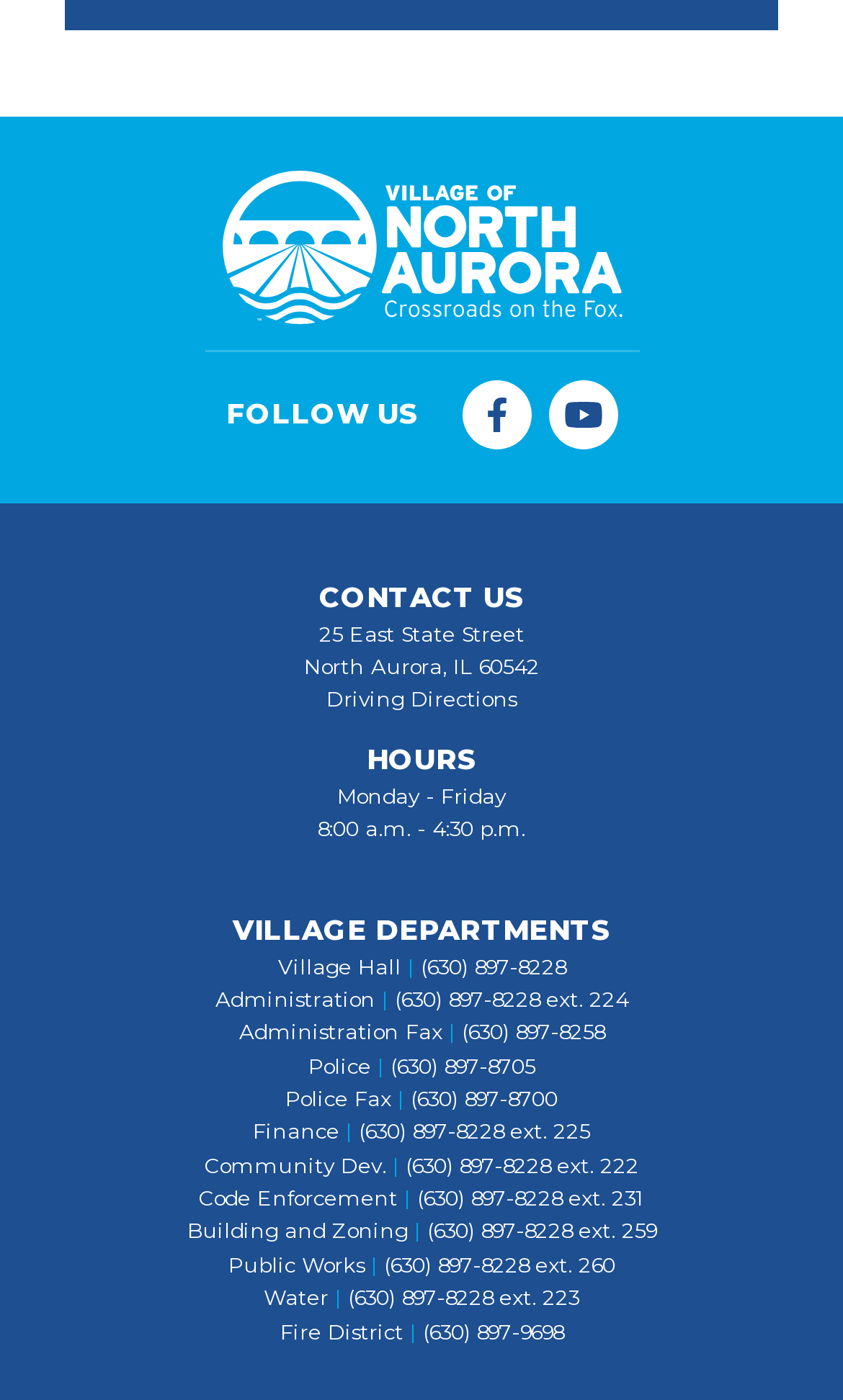What is the address of the Village of North Aurora?
Refer to the image and provide a concise answer in one word or phrase.

25 East State Street, North Aurora, IL 60542